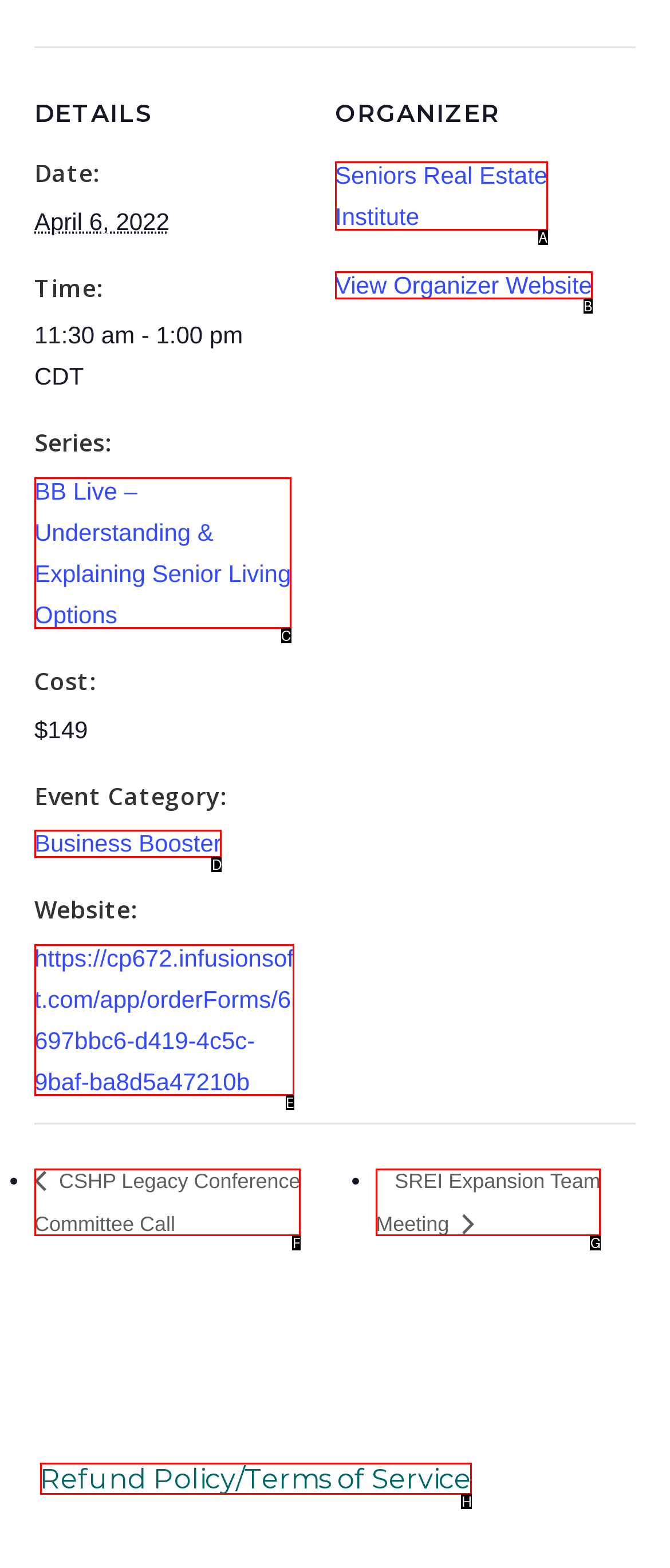Which choice should you pick to execute the task: view refund policy
Respond with the letter associated with the correct option only.

H